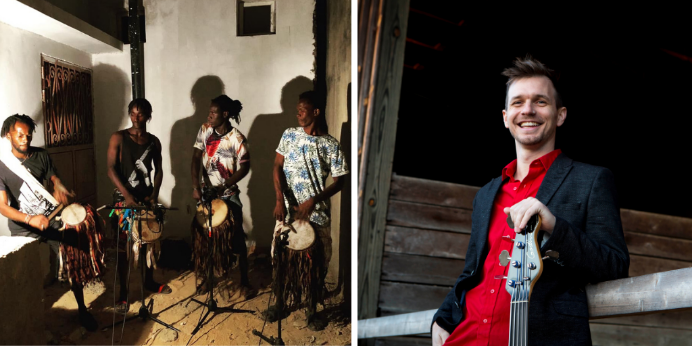Please provide a comprehensive answer to the question below using the information from the image: What is Jonathan Henderson's field of study?

The caption states that Jonathan Henderson is a Ph.D. candidate in Ethnomusicology, which implies that his field of study is Ethnomusicology.